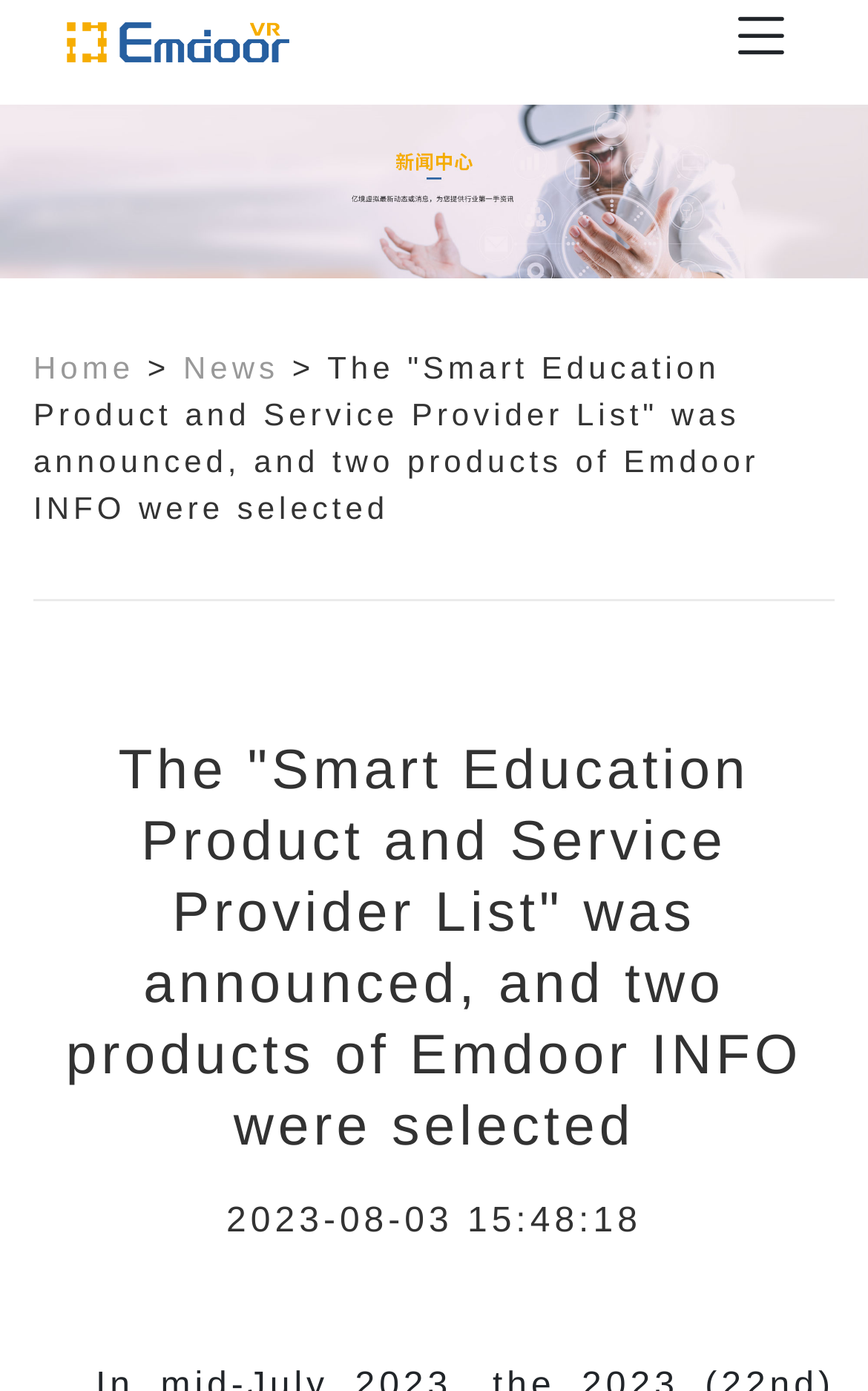What is the category of the webpage?
Based on the screenshot, provide your answer in one word or phrase.

News